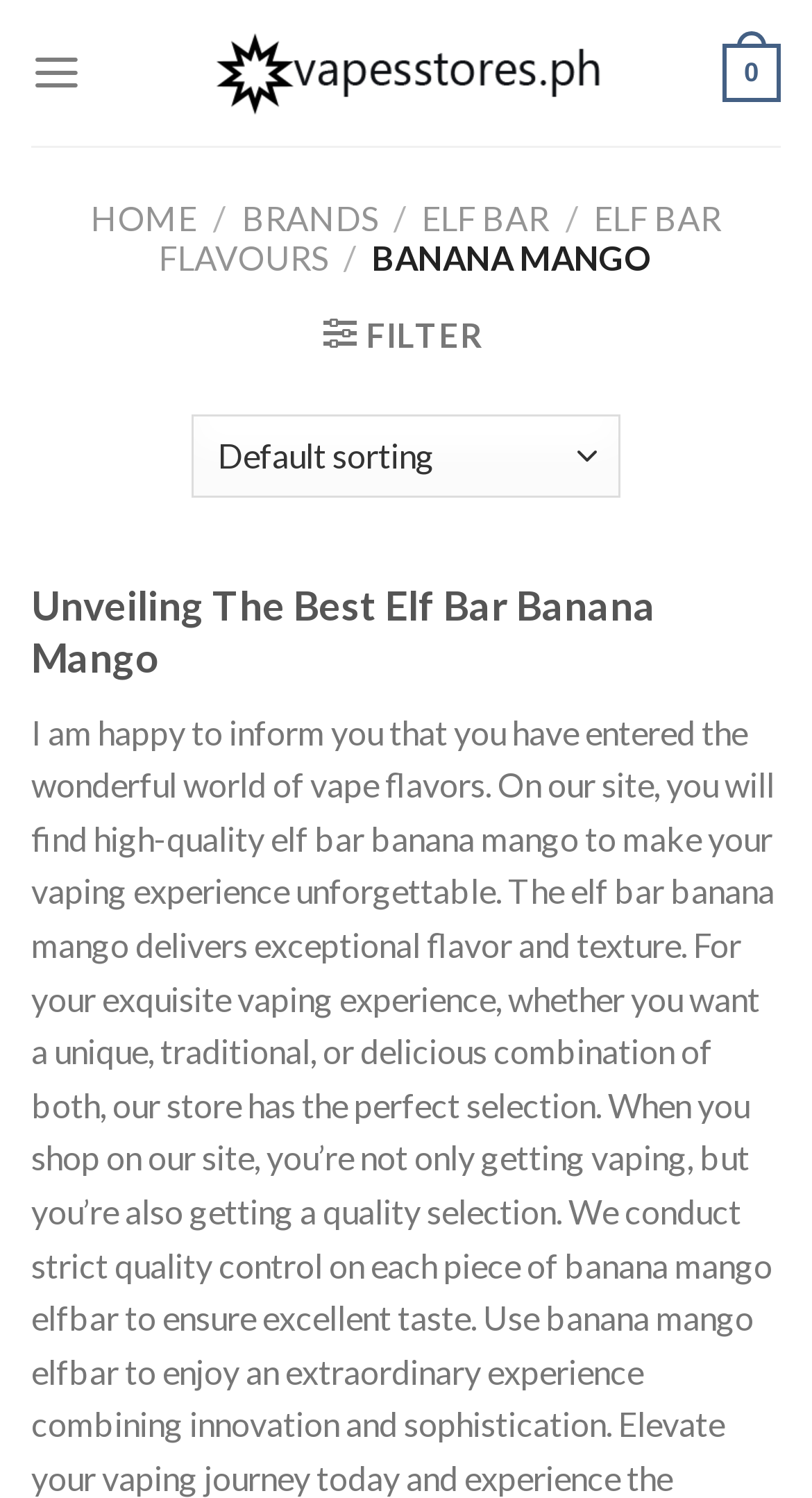Using the provided description: "ELF BAR Flavours", find the bounding box coordinates of the corresponding UI element. The output should be four float numbers between 0 and 1, in the format [left, top, right, bottom].

[0.195, 0.132, 0.888, 0.185]